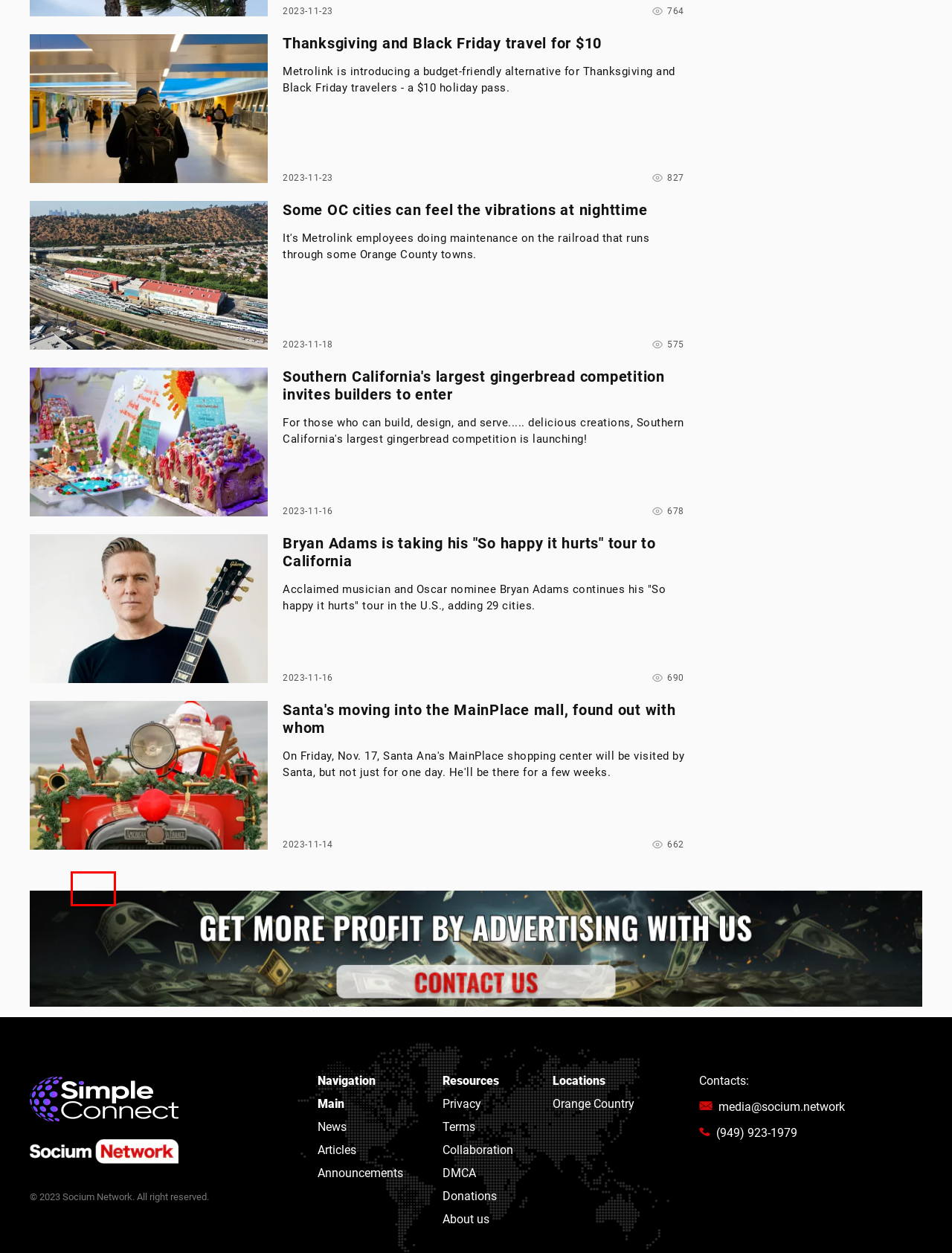You are provided with a screenshot of a webpage that has a red bounding box highlighting a UI element. Choose the most accurate webpage description that matches the new webpage after clicking the highlighted element. Here are your choices:
A. Bryan Adams is taking his "So happy it hurts" tour to California
B. Архивы Локальные новости - Page 25 of 29
C. About us - Socium.Network team
D. Support the Socium.Network team
E. Southern California's largest gingerbread competition invites builders to enter
F. Thanksgiving and Black Friday travel for $10
G. Архивы Локальные новости - Page 24 of 29
H. Terms and Conditions

B